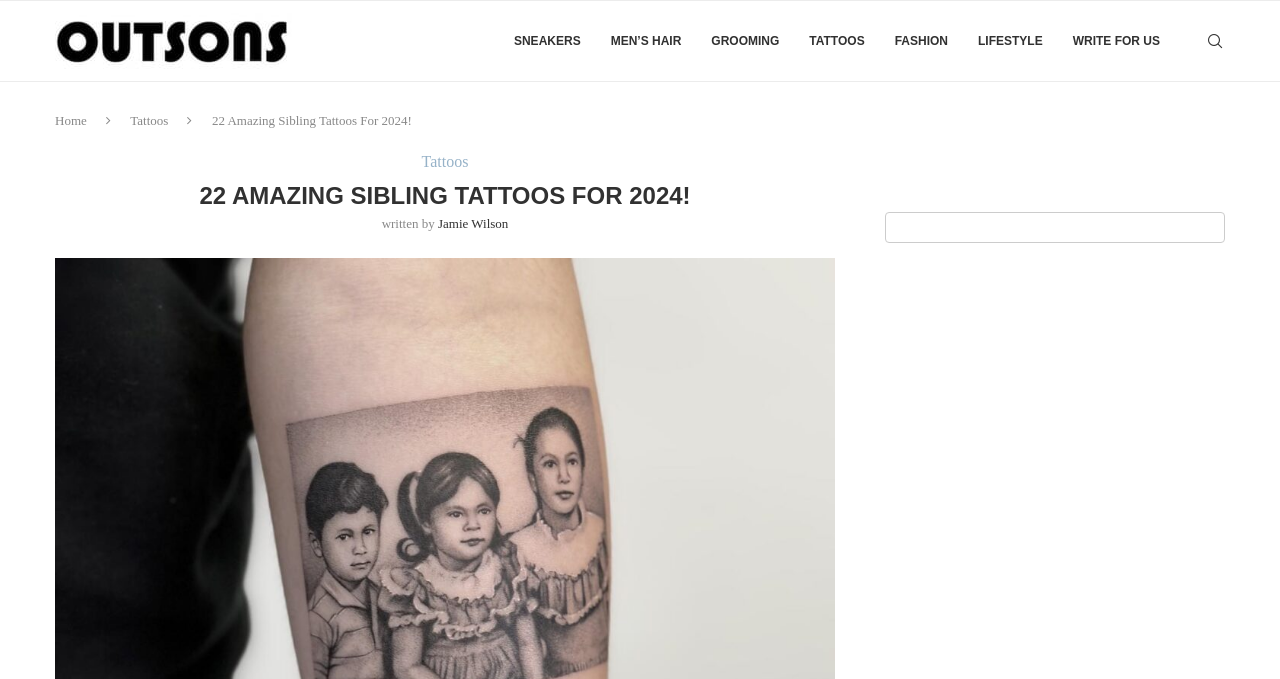What is the category of the article?
Please craft a detailed and exhaustive response to the question.

I determined the category of the article by looking at the link 'Tattoos' which is located at [0.102, 0.166, 0.132, 0.189] and also at [0.329, 0.224, 0.366, 0.252]. This suggests that the article is related to tattoos.